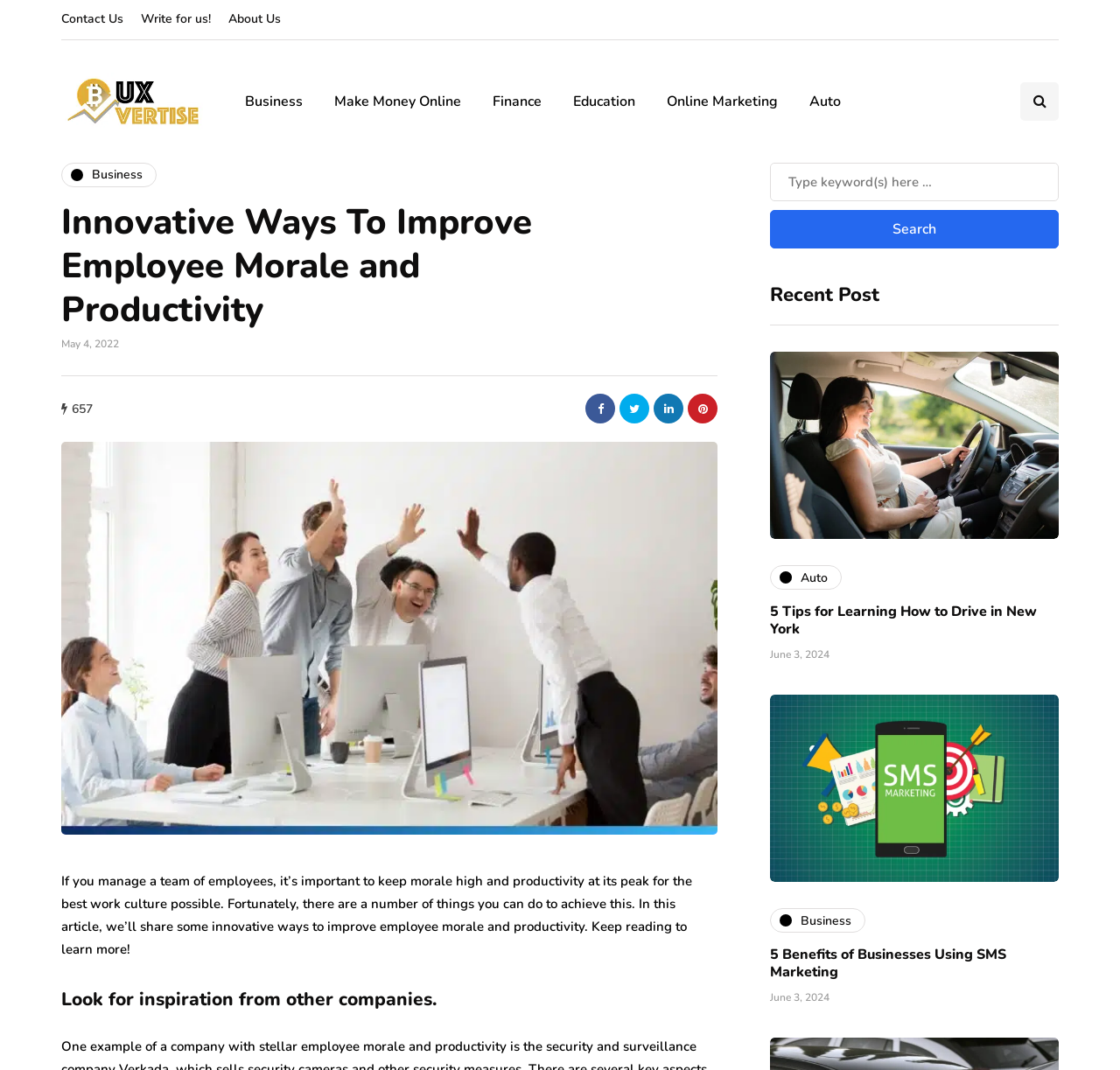Please specify the bounding box coordinates of the clickable region necessary for completing the following instruction: "Search for something". The coordinates must consist of four float numbers between 0 and 1, i.e., [left, top, right, bottom].

[0.688, 0.152, 0.945, 0.232]